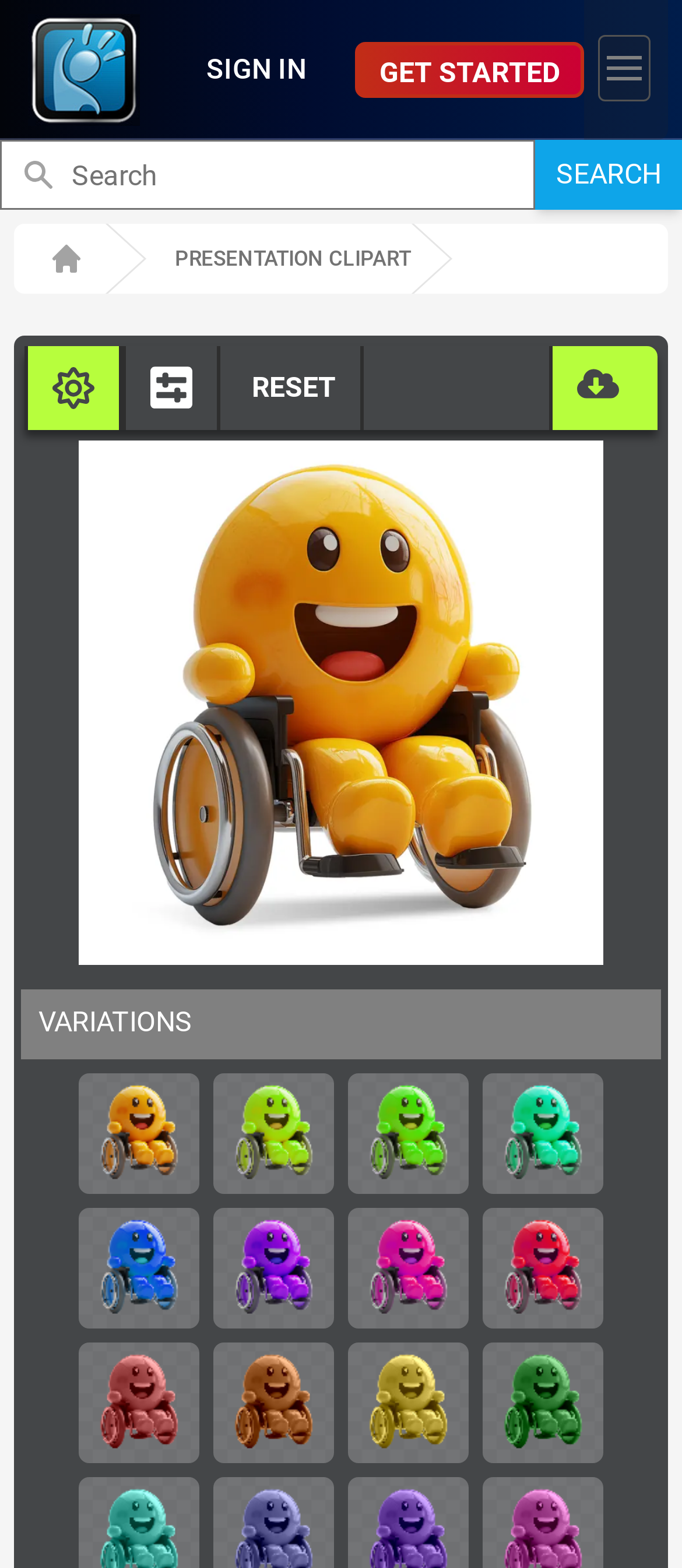What is the function of the 'SEARCH' button?
Using the details from the image, give an elaborate explanation to answer the question.

The 'SEARCH' button is likely used to search for specific clipart or presentations on the website, given its proximity to the search box element.